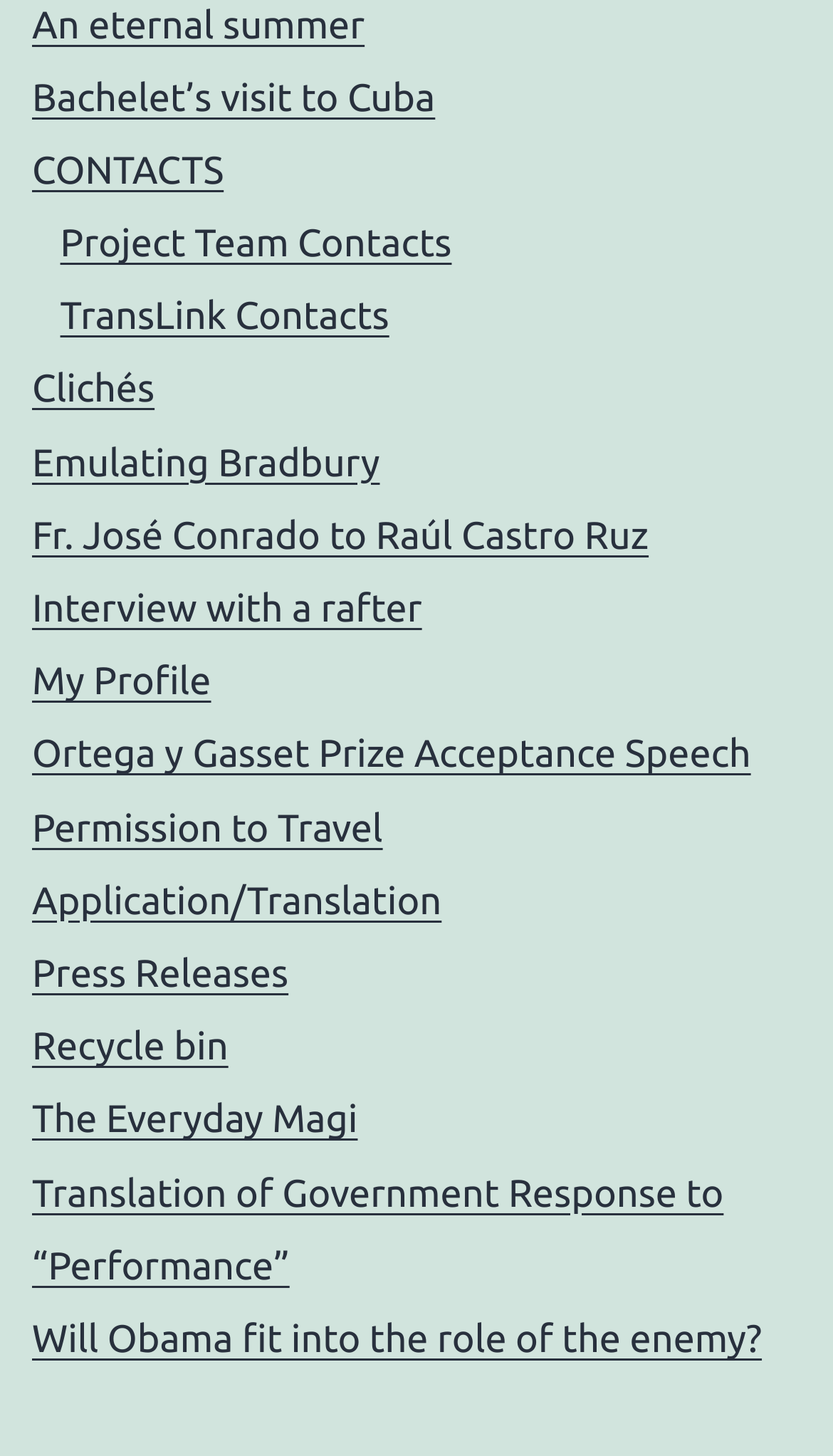Please find the bounding box coordinates of the element that needs to be clicked to perform the following instruction: "read Ortega y Gasset Prize Acceptance Speech". The bounding box coordinates should be four float numbers between 0 and 1, represented as [left, top, right, bottom].

[0.038, 0.504, 0.901, 0.533]